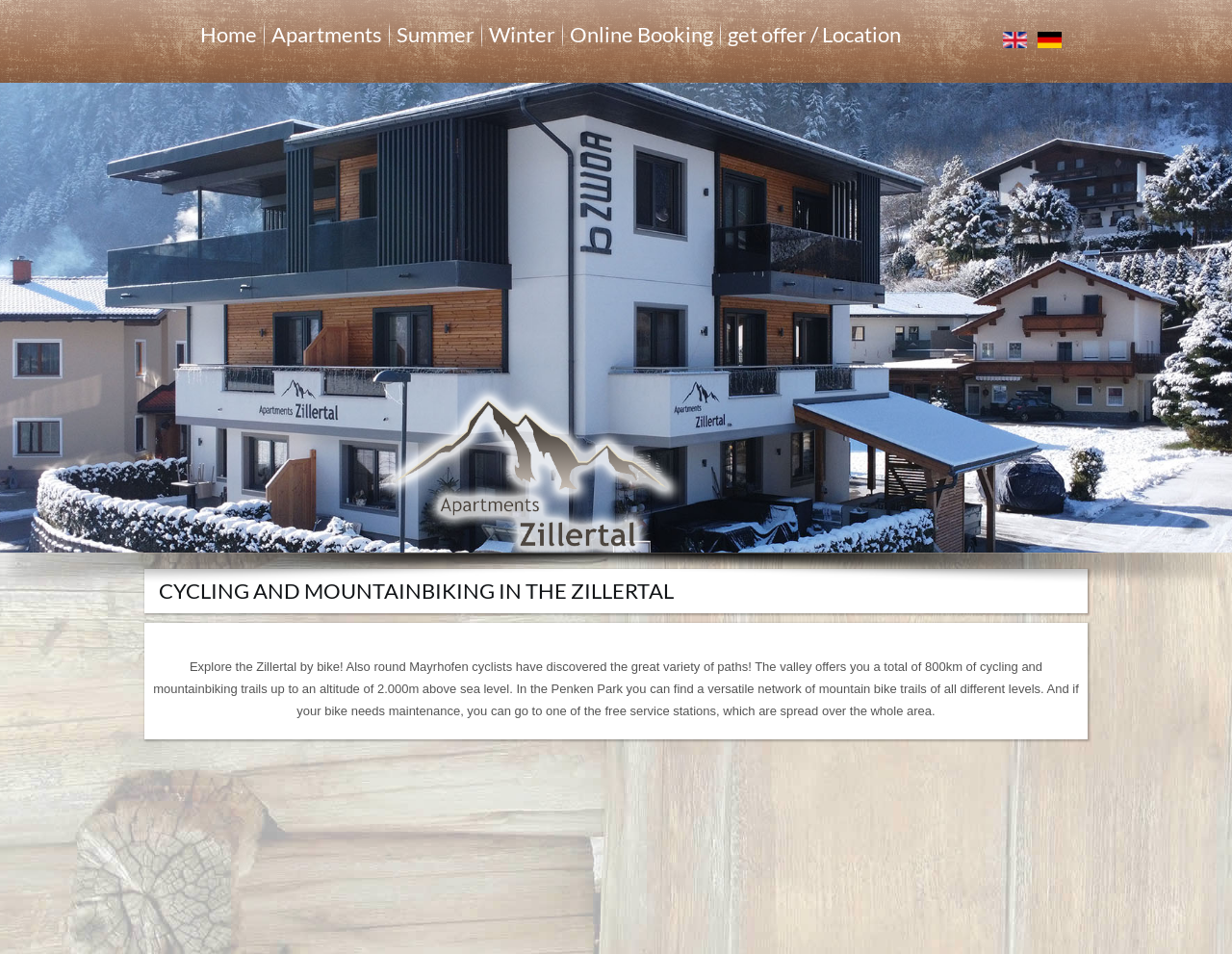Provide your answer to the question using just one word or phrase: How many main navigation links are there?

6